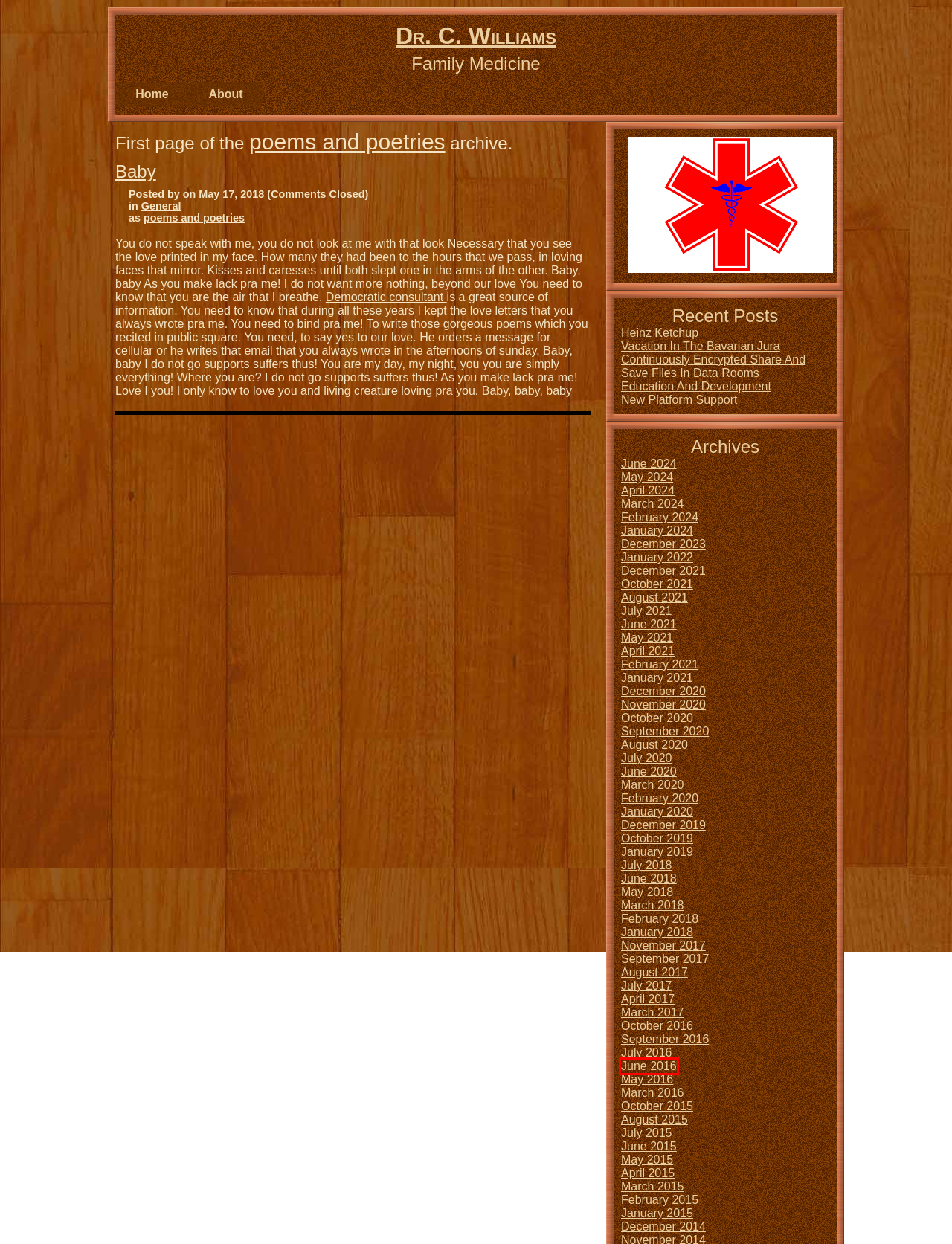Analyze the given webpage screenshot and identify the UI element within the red bounding box. Select the webpage description that best matches what you expect the new webpage to look like after clicking the element. Here are the candidates:
A. April 2021 – Dr. C. Williams
B. August 2017 – Dr. C. Williams
C. June 2020 – Dr. C. Williams
D. February 2018 – Dr. C. Williams
E. October 2019 – Dr. C. Williams
F. June 2016 – Dr. C. Williams
G. October 2016 – Dr. C. Williams
H. Continuously Encrypted Share And Save Files In Data Rooms – Dr. C. Williams

F